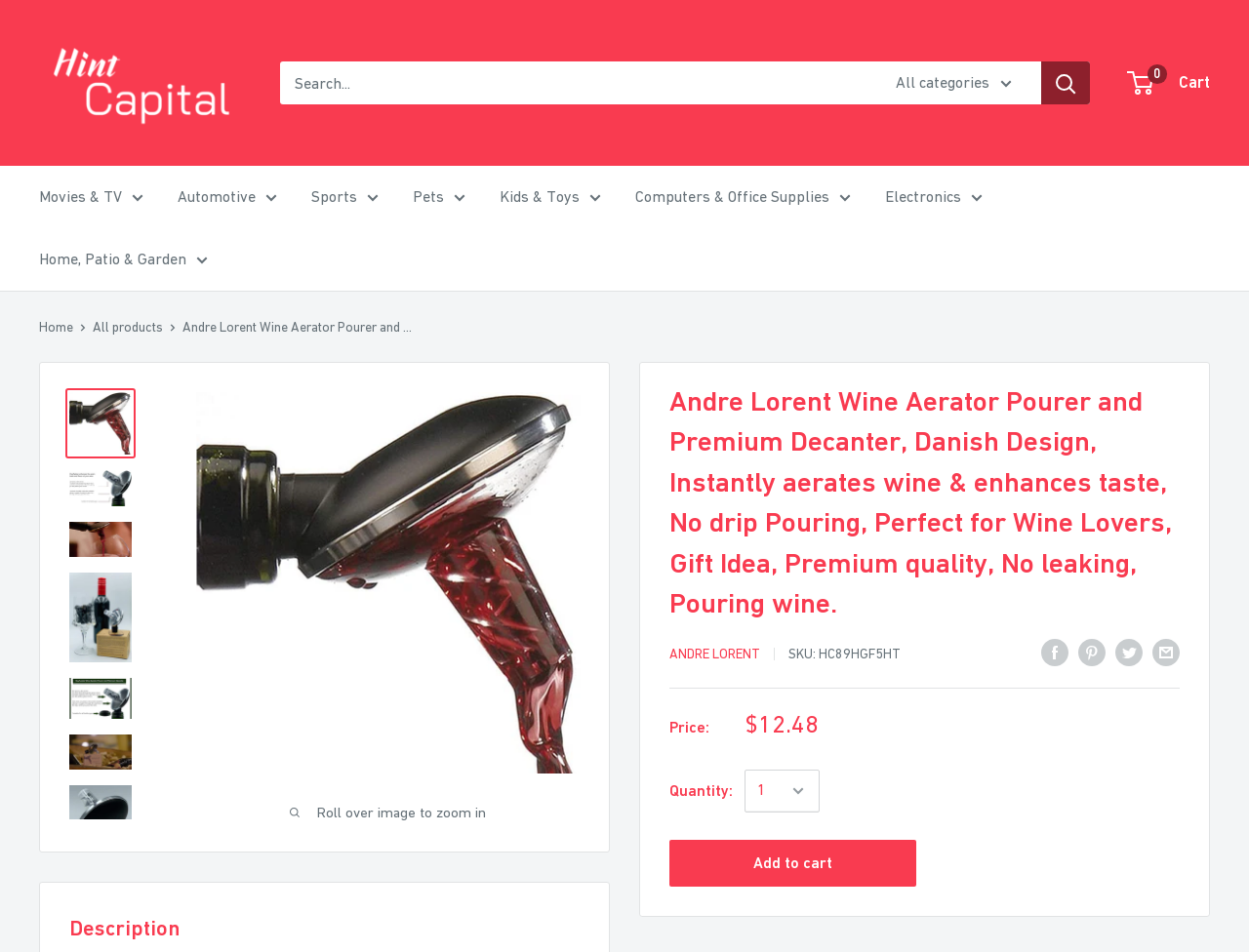Identify the bounding box coordinates of the element that should be clicked to fulfill this task: "Share on Facebook". The coordinates should be provided as four float numbers between 0 and 1, i.e., [left, top, right, bottom].

[0.834, 0.669, 0.855, 0.7]